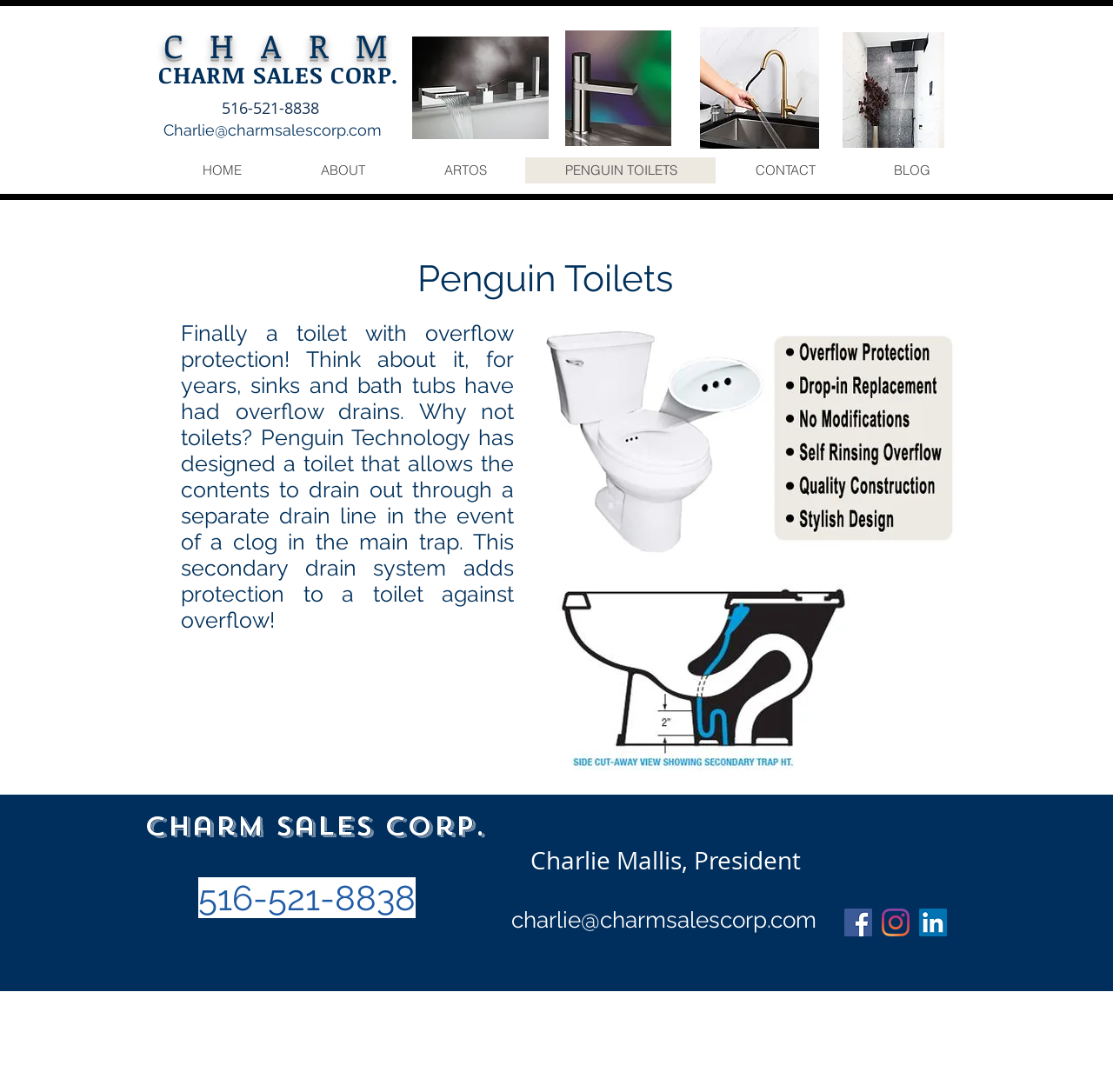Generate a thorough caption that explains the contents of the webpage.

The webpage is about Penguin Toilets, a product offered by Charm Sales Corp. At the top, there is a heading section with the company name "Charm Sales Corp." and a phone number "516-521-8838". Below the heading section, there is an email address "Charlie@charmsalescorp.com" which is also a link. 

On the top-right side, there are four images: "F202-2 for website.jpg", "Otella Lav Faucet for website.jpg", "cig-cozy-gallery-8779x3W-f100137SB_ROOMSET-WITH-HAND-l.jpg", and "cig-cozy-gallery-8779i88-F803-5TKBK_roomset2-l.jpg". 

Below the images, there is a navigation menu with links to "HOME", "ABOUT", "ARTOS", "PENGUIN TOILETS", "CONTACT", and "BLOG". 

The main content of the webpage is about Penguin Toilets, with a heading "Penguin Toilets" and a subheading that explains the product's feature of having a separate drain line to prevent overflows when there is a clog. There are two images related to Penguin Toilets: "penguin toilet.jpg" and "pen 2.jpg". 

At the bottom of the webpage, there is a footer section with the company name "Charm Sales Corp." and contact information, including a phone number and an email address. There are also social media links to Facebook, Instagram, and LinkedIn.